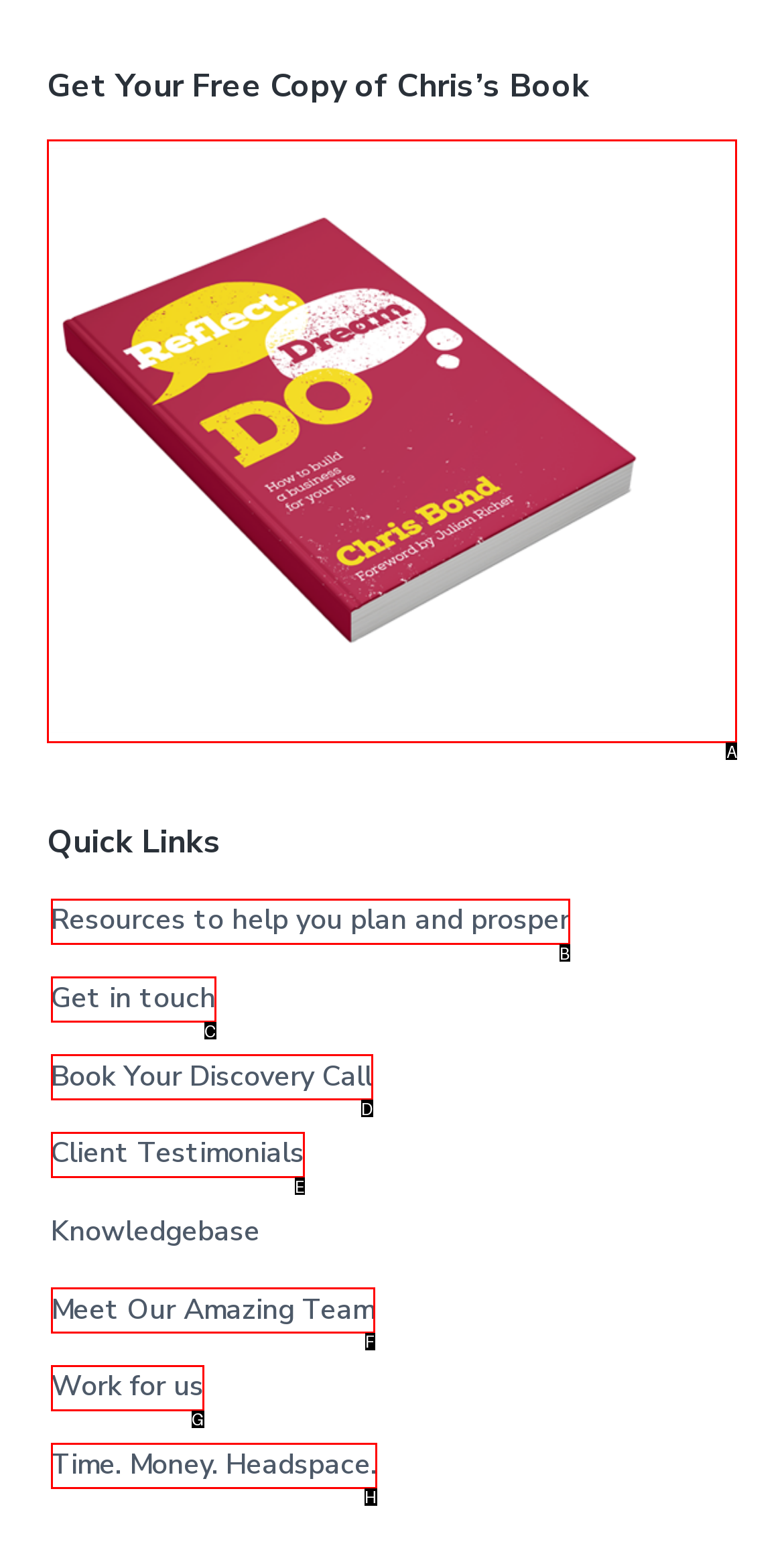Match the description: Accept to the appropriate HTML element. Respond with the letter of your selected option.

None